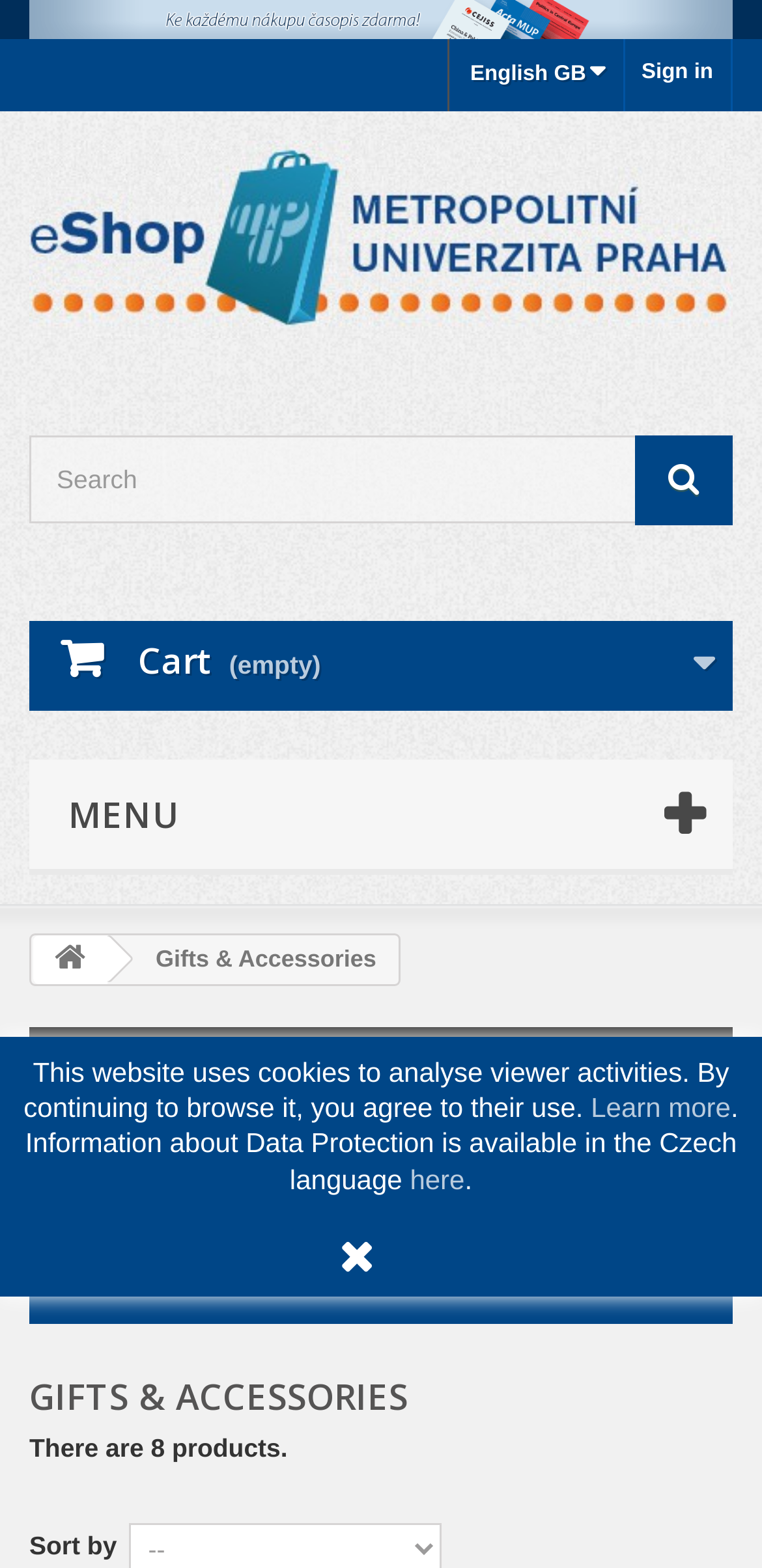From the element description Monday, July 24, 2017, predict the bounding box coordinates of the UI element. The coordinates must be specified in the format (top-left x, top-left y, bottom-right x, bottom-right y) and should be within the 0 to 1 range.

None